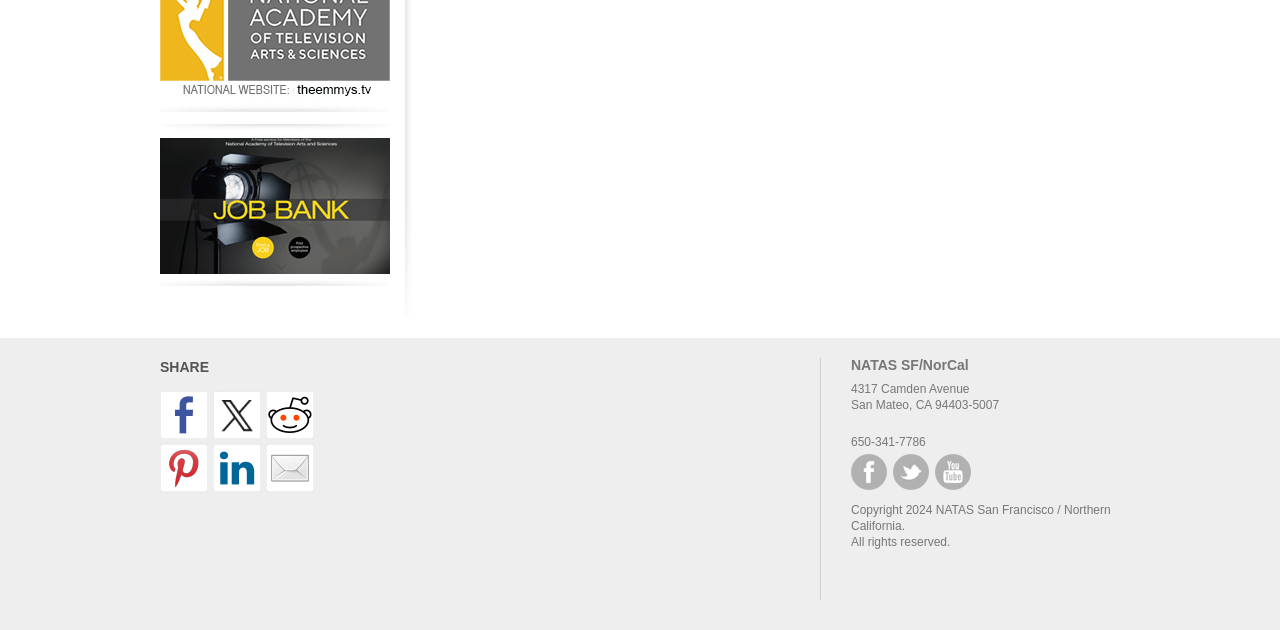Give a one-word or short-phrase answer to the following question: 
What is the city of the organization's location?

San Mateo